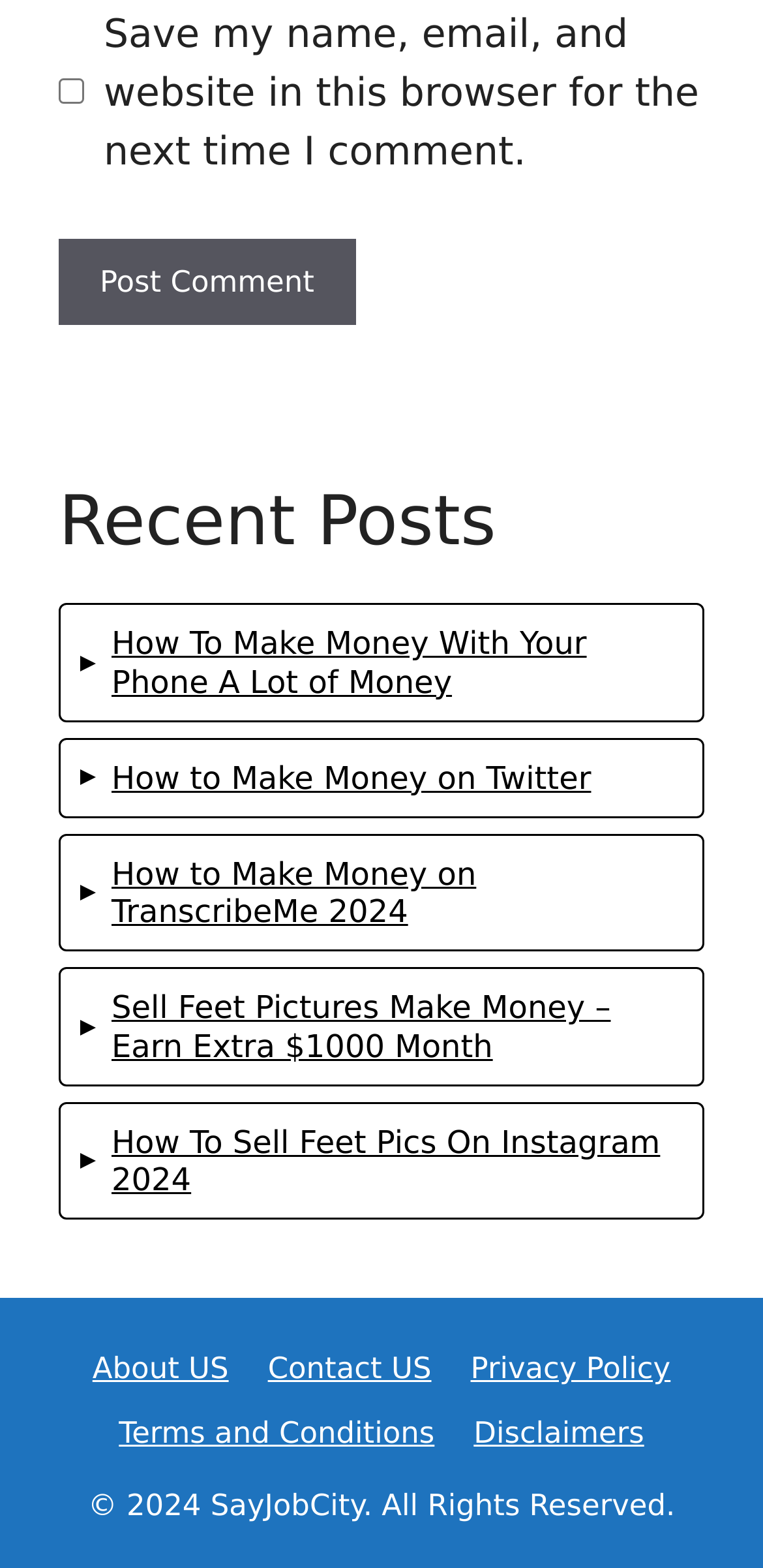Using the format (top-left x, top-left y, bottom-right x, bottom-right y), provide the bounding box coordinates for the described UI element. All values should be floating point numbers between 0 and 1: Disclaimers

[0.621, 0.902, 0.844, 0.925]